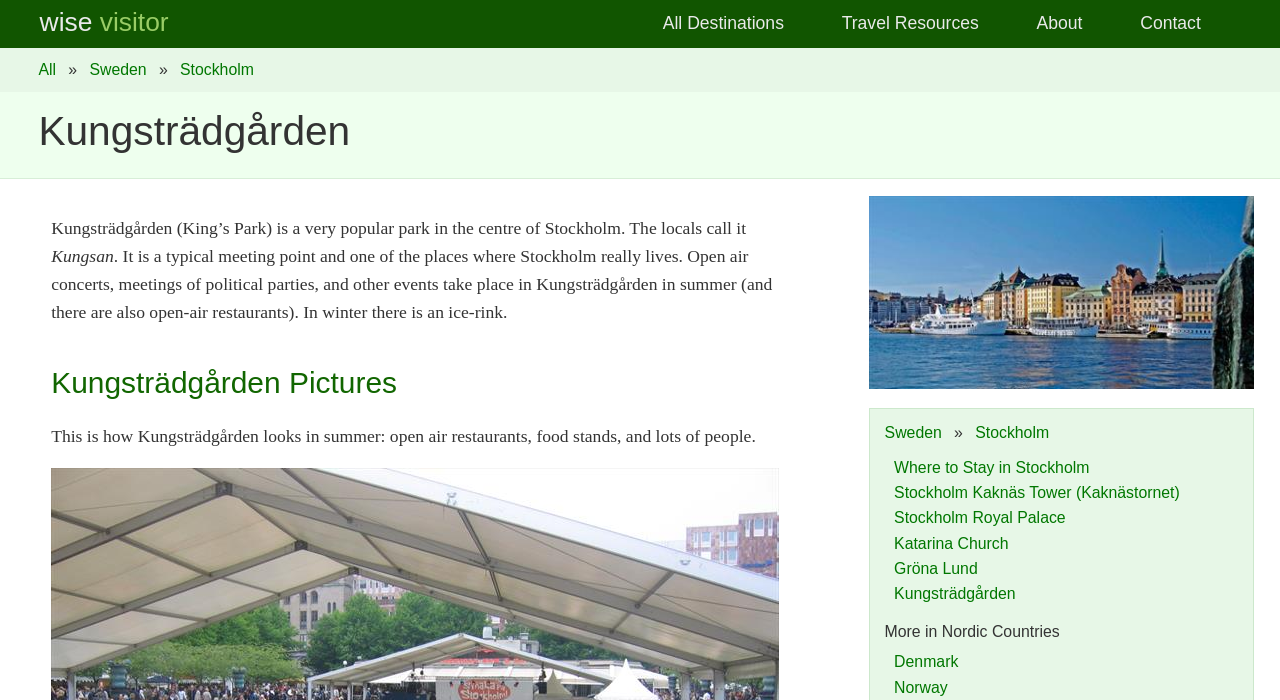What is the name of the park in Stockholm?
Please respond to the question with a detailed and thorough explanation.

I found the answer by looking at the heading element 'Kungsträdgården' which is located at the top of the webpage, indicating that the webpage is about this specific park in Stockholm.